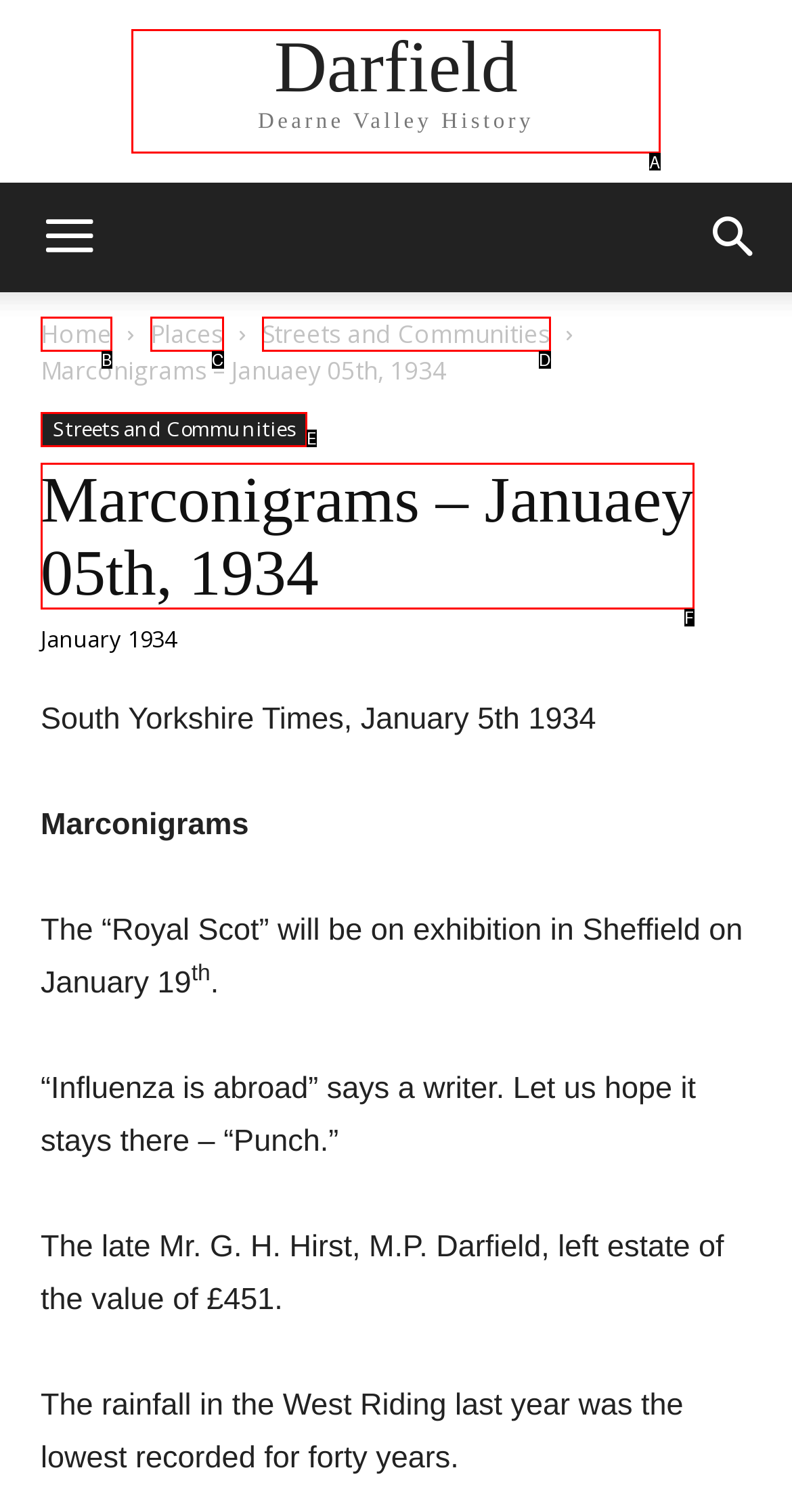Determine which HTML element fits the description: Places. Answer with the letter corresponding to the correct choice.

C